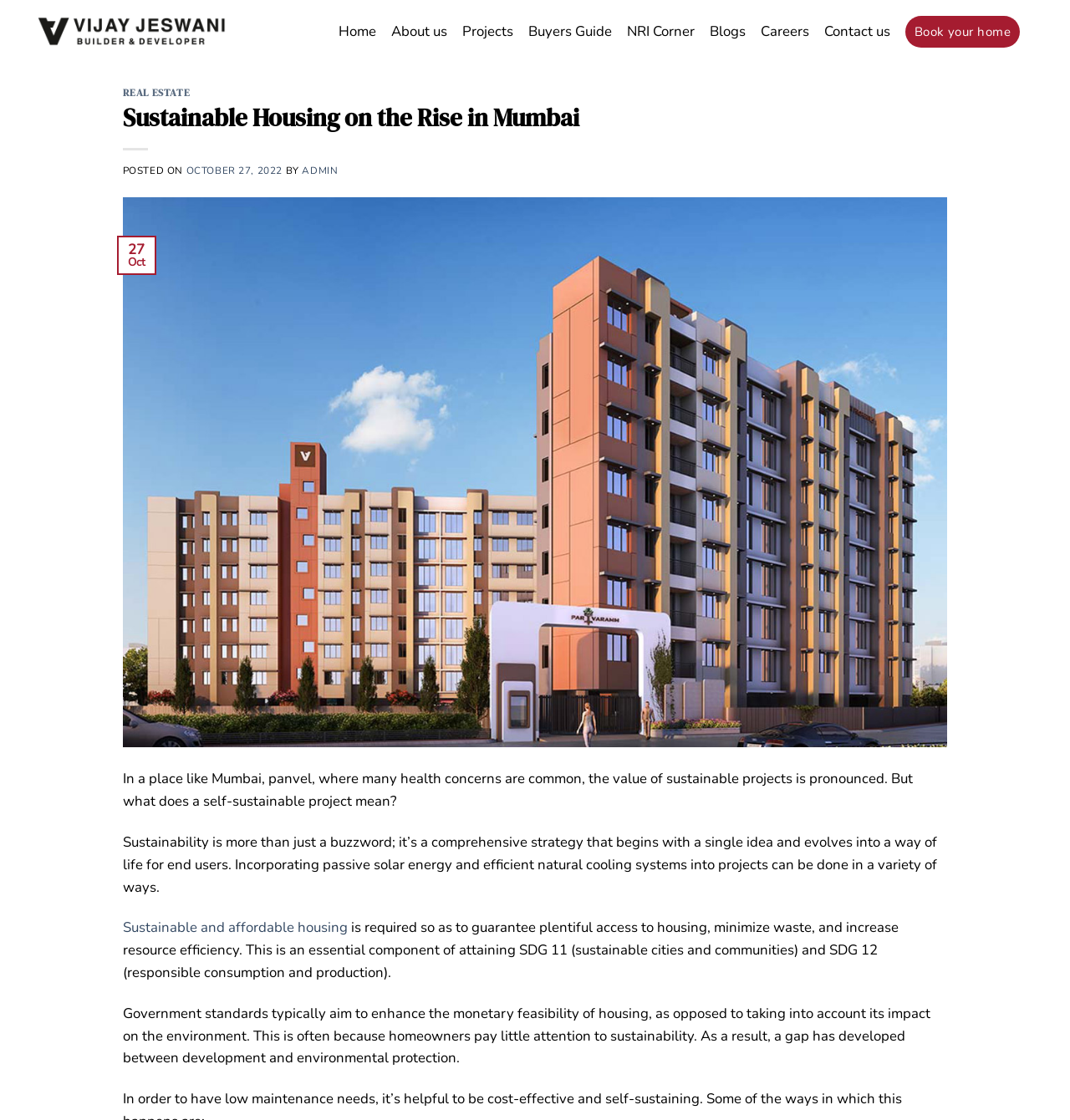Given the webpage screenshot and the description, determine the bounding box coordinates (top-left x, top-left y, bottom-right x, bottom-right y) that define the location of the UI element matching this description: Book your home

[0.846, 0.014, 0.953, 0.042]